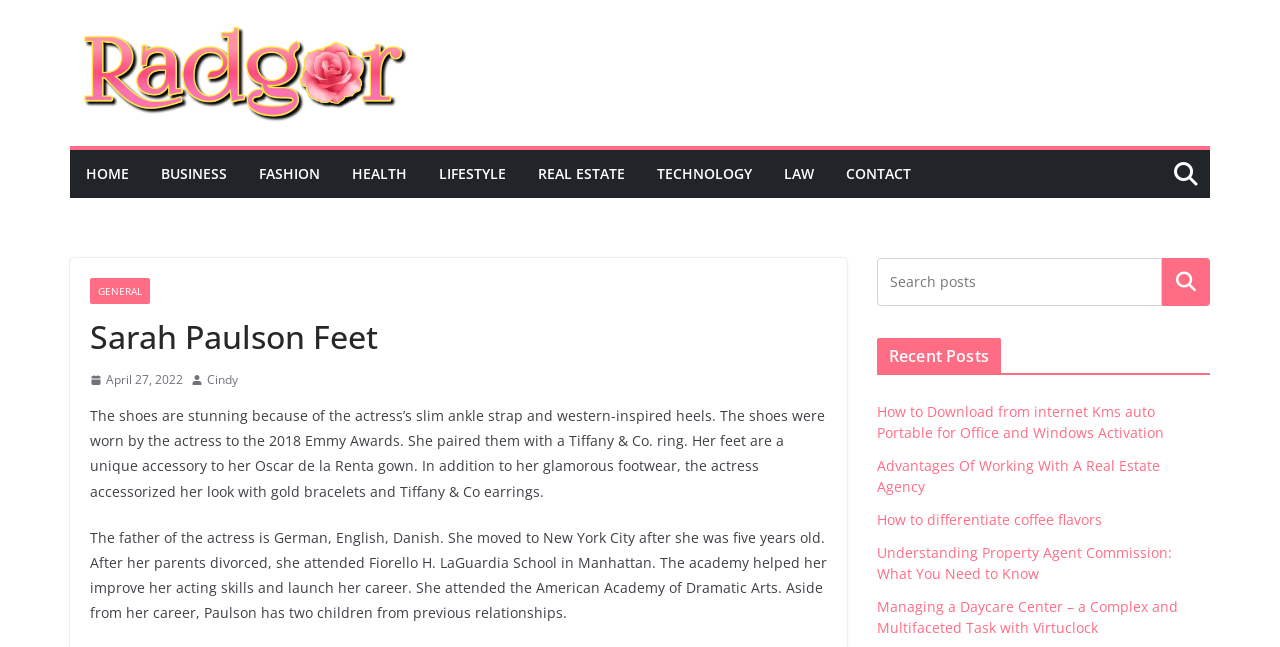Where did the actress move to after she was five years old?
Respond to the question with a well-detailed and thorough answer.

The detailed answer can be obtained by reading the text description on the webpage, which states 'She moved to New York City after she was five years old.' This sentence indicates that the actress moved to New York City at a young age.